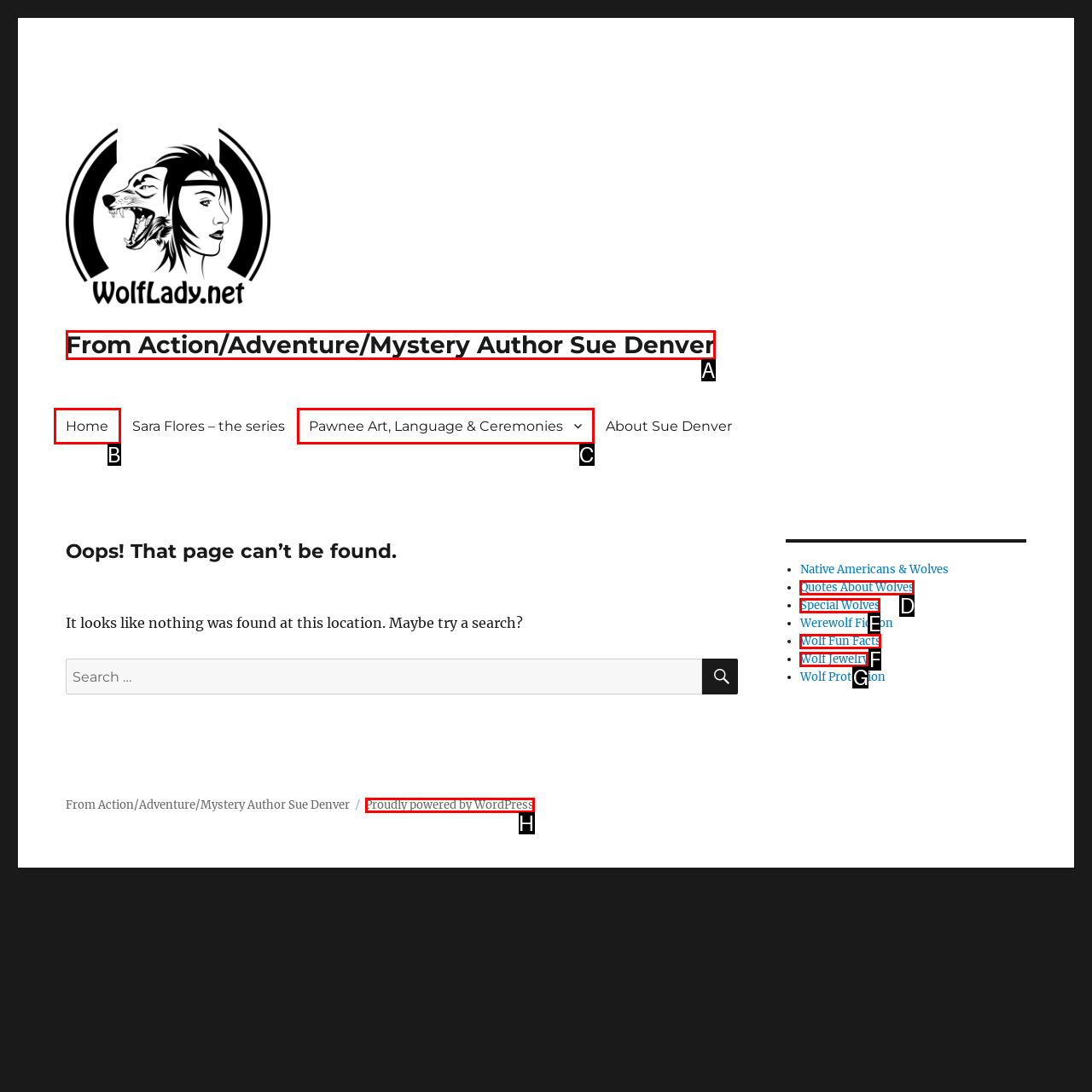Which HTML element matches the description: Scientists index the best? Answer directly with the letter of the chosen option.

None